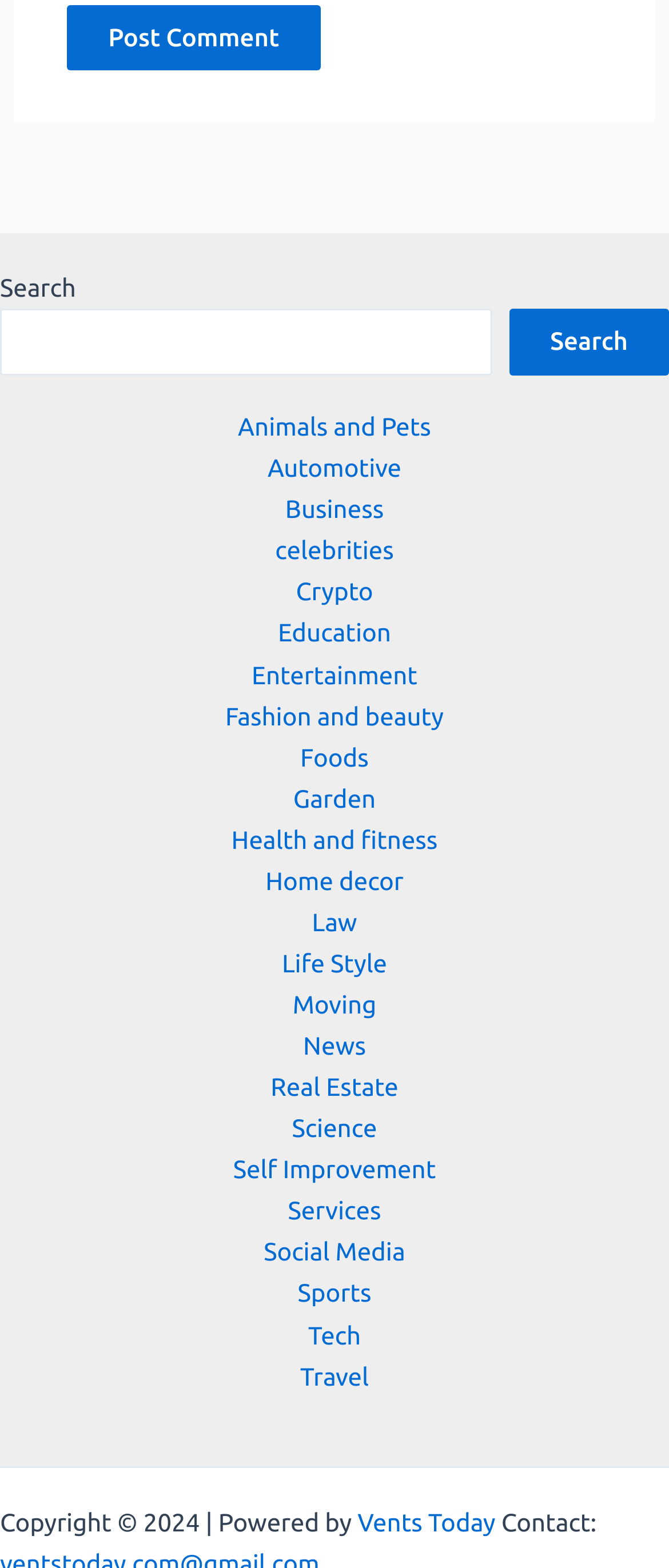Find the bounding box coordinates for the area that should be clicked to accomplish the instruction: "Click on Animals and Pets".

[0.356, 0.263, 0.644, 0.281]